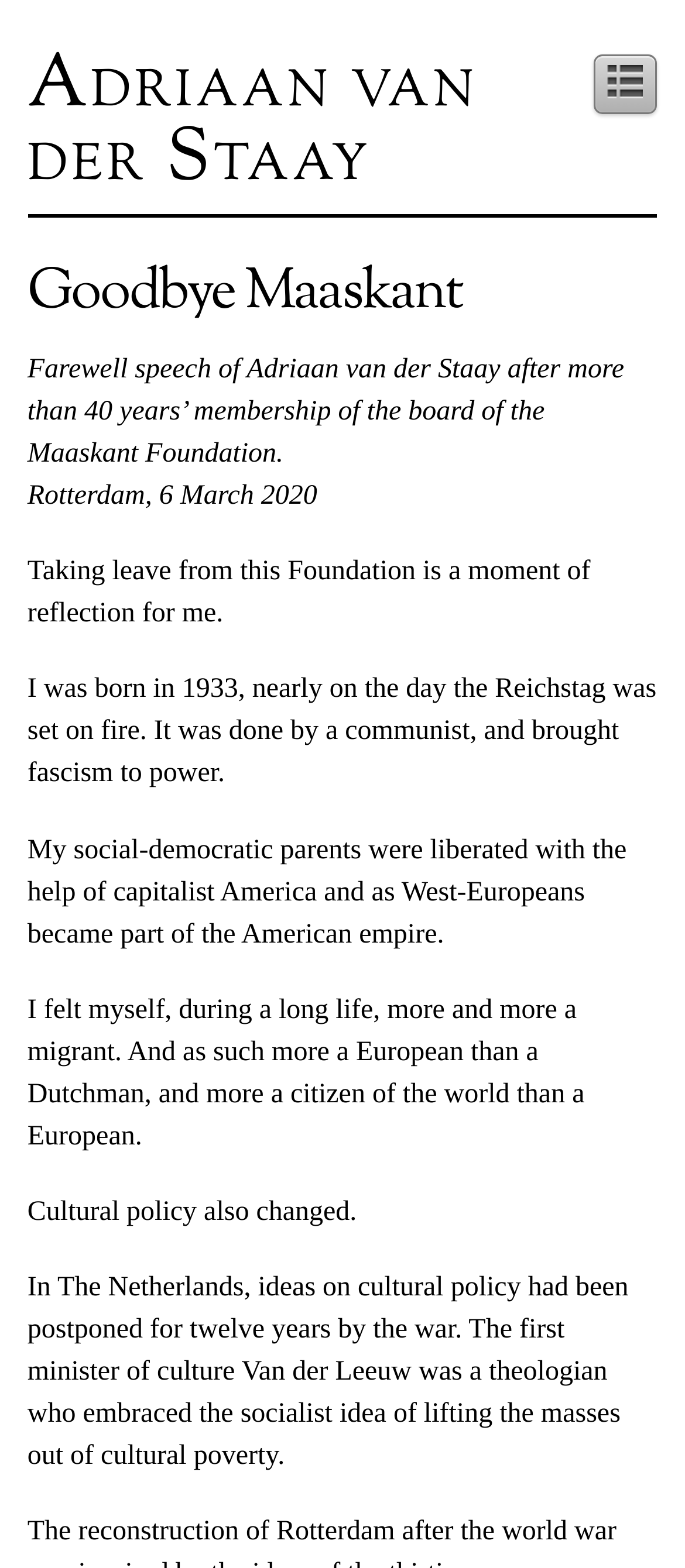Using the provided description Articles R, find the bounding box coordinates for the UI element. Provide the coordinates in (top-left x, top-left y, bottom-right x, bottom-right y) format, ensuring all values are between 0 and 1.

None